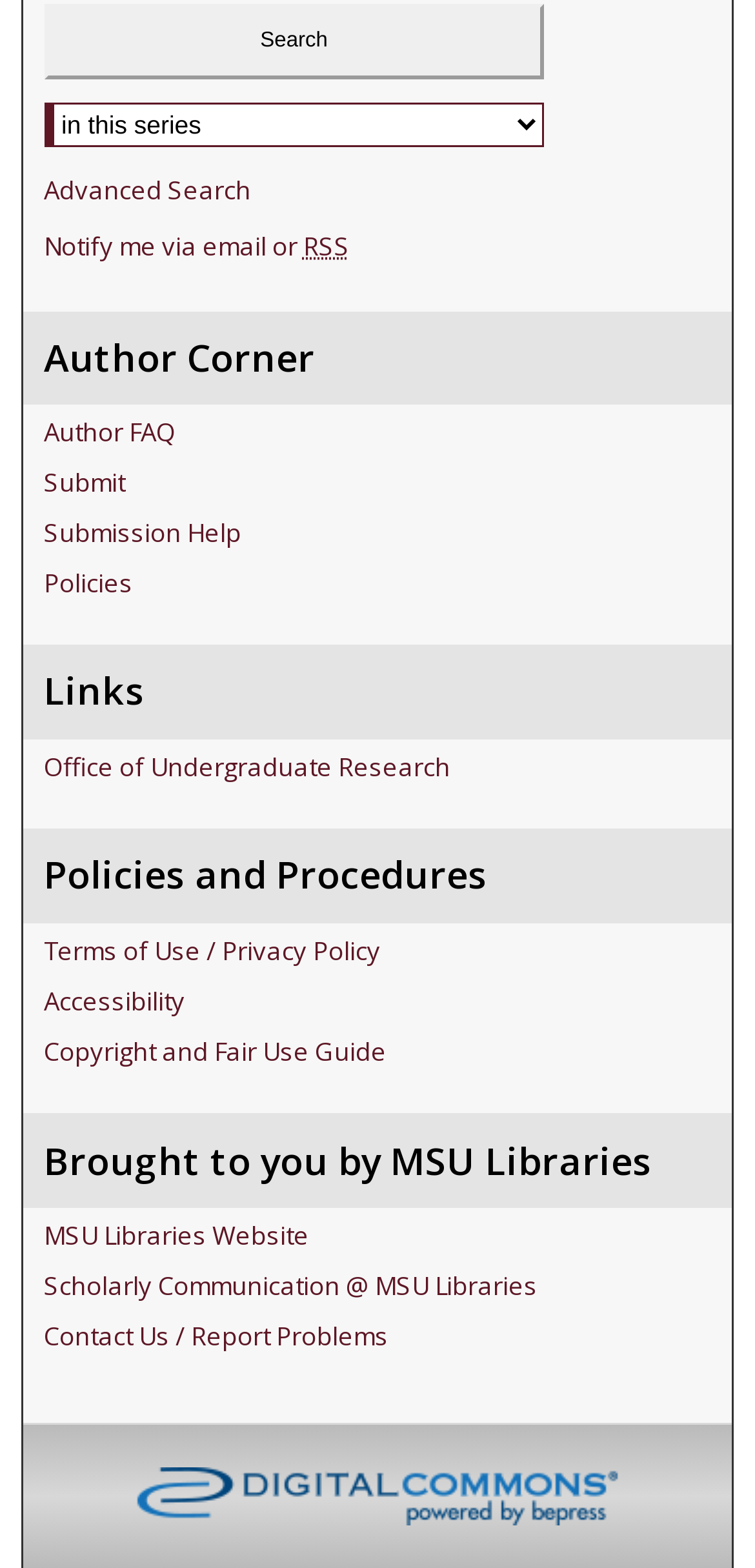What is the first link under 'Author Corner'?
Can you give a detailed and elaborate answer to the question?

By looking at the webpage, I can see that 'Author Corner' is a heading, and the first link under it is 'Author FAQ'.